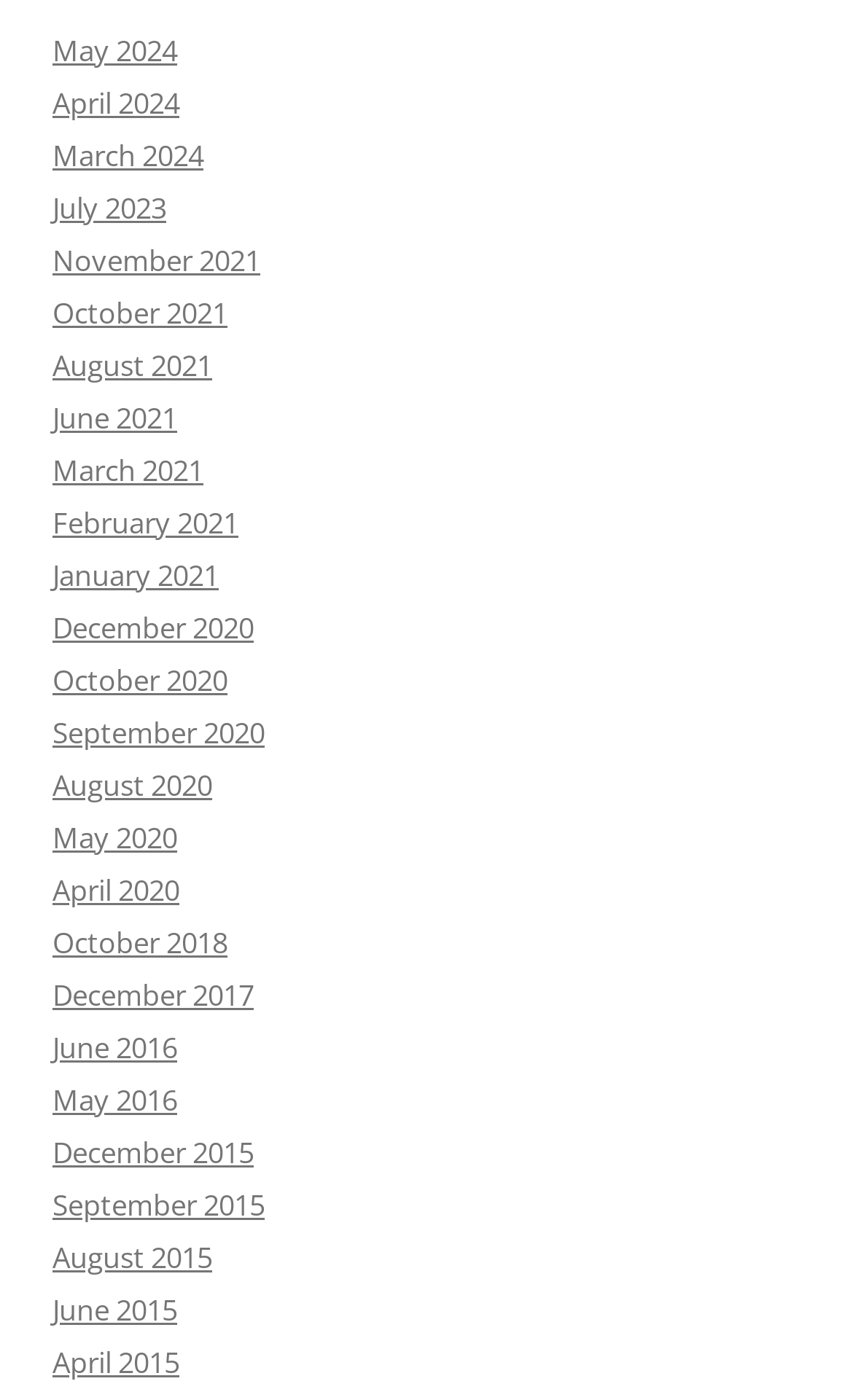What is the most recent month listed?
Please use the image to provide a one-word or short phrase answer.

May 2024